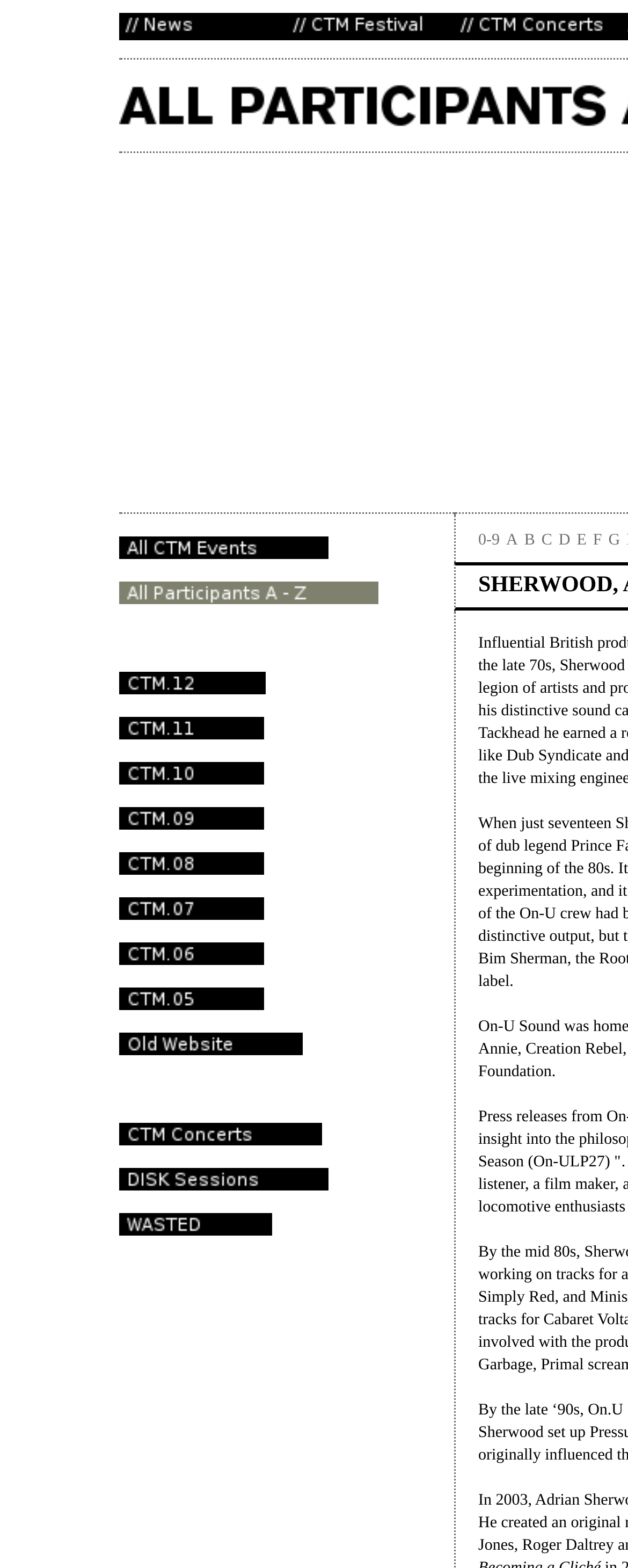How many rows are there in the table?
Please provide a comprehensive answer based on the details in the screenshot.

I counted the number of rows in the table, which are labeled from 0 to 16, so there are 17 rows in total.